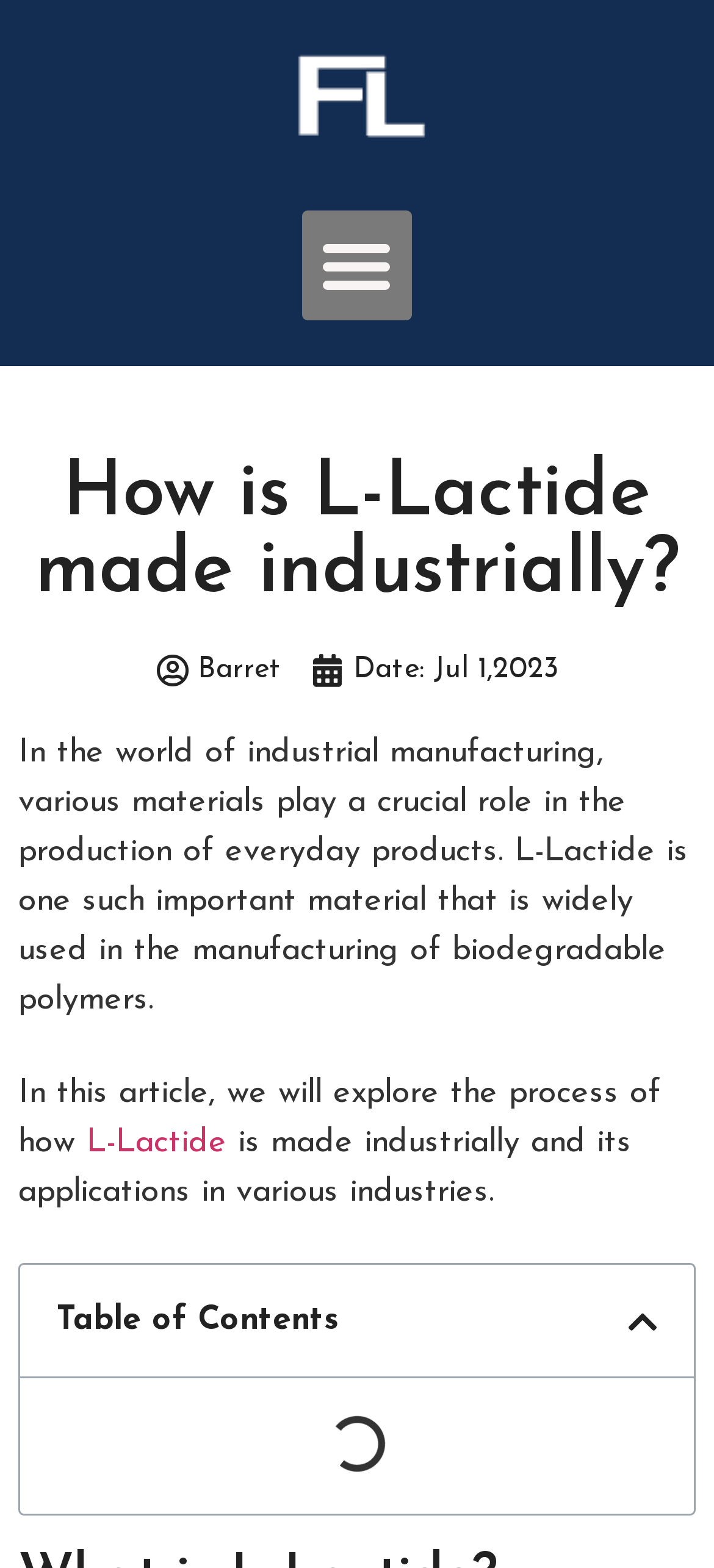Use a single word or phrase to respond to the question:
What is the date of the article?

Jul 1, 2023